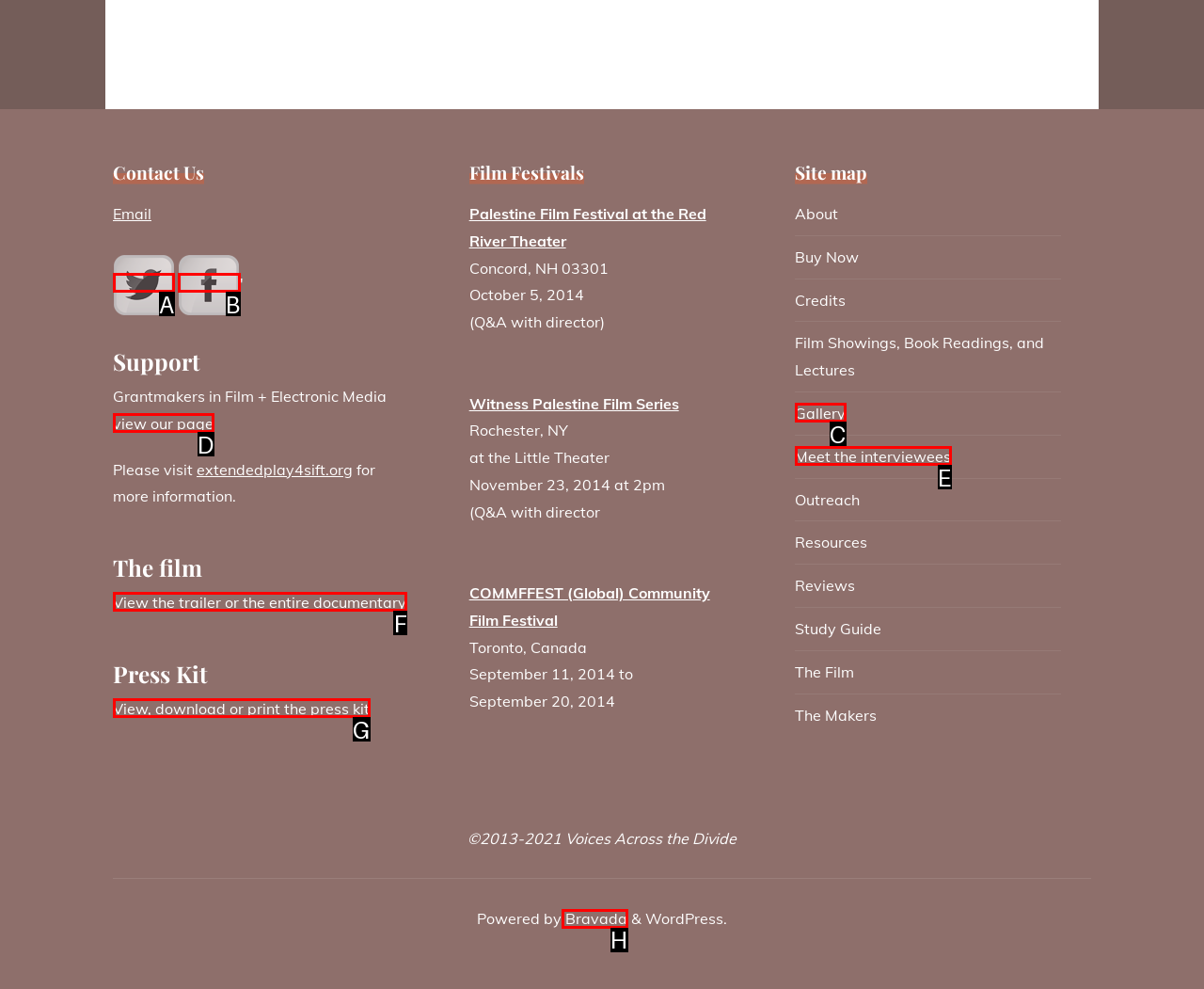To achieve the task: View the trailer or the entire documentary, which HTML element do you need to click?
Respond with the letter of the correct option from the given choices.

F